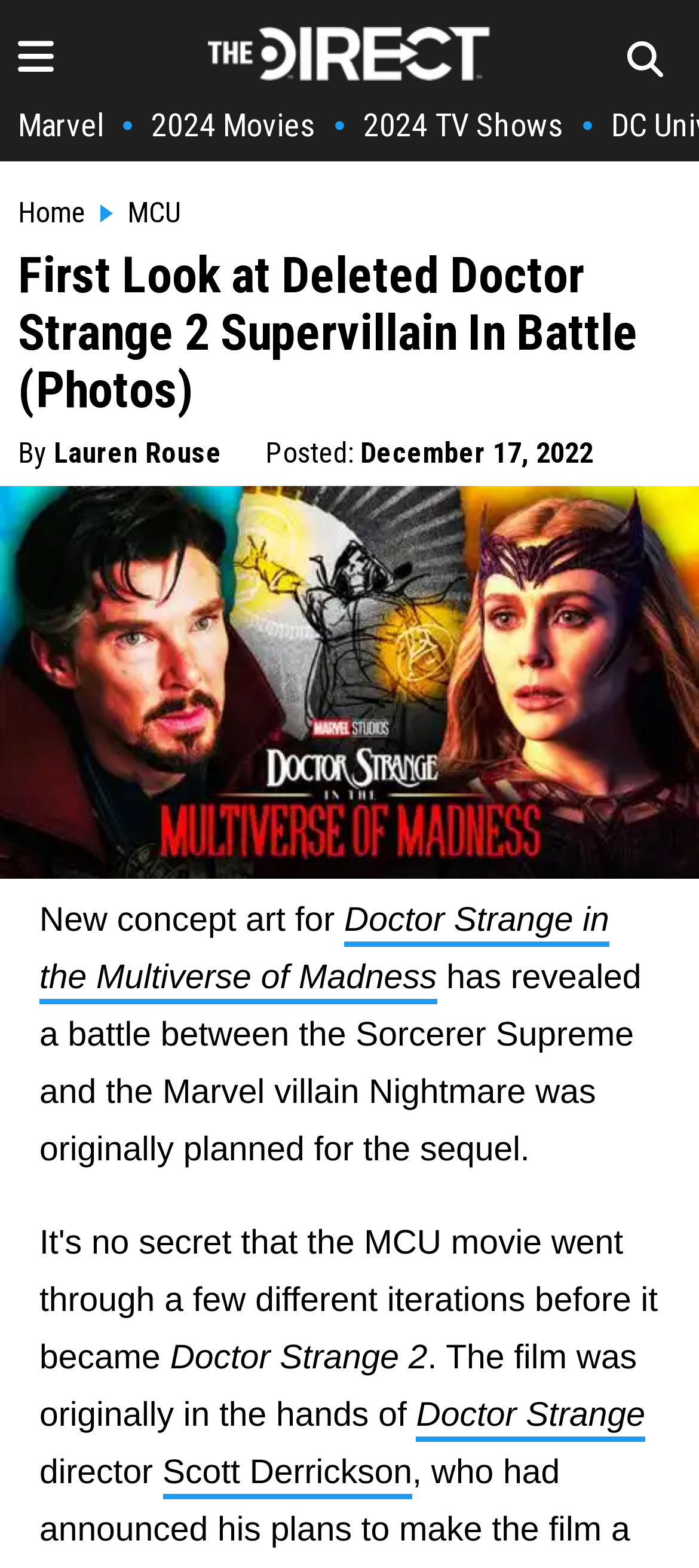Determine the bounding box coordinates of the area to click in order to meet this instruction: "Read article by Lauren Rouse".

[0.077, 0.278, 0.318, 0.3]